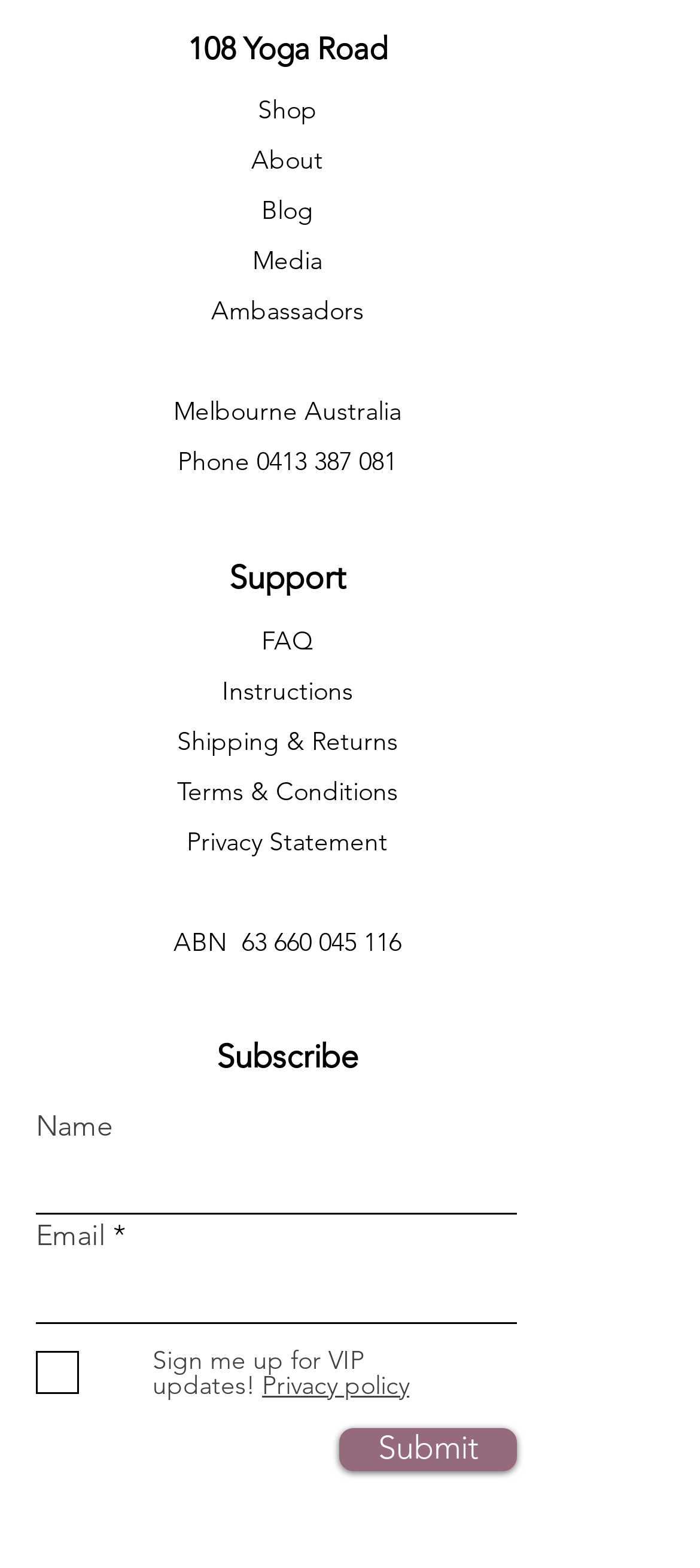Provide the bounding box coordinates, formatted as (top-left x, top-left y, bottom-right x, bottom-right y), with all values being floating point numbers between 0 and 1. Identify the bounding box of the UI element that matches the description: Shipping & Returns

[0.253, 0.462, 0.568, 0.482]